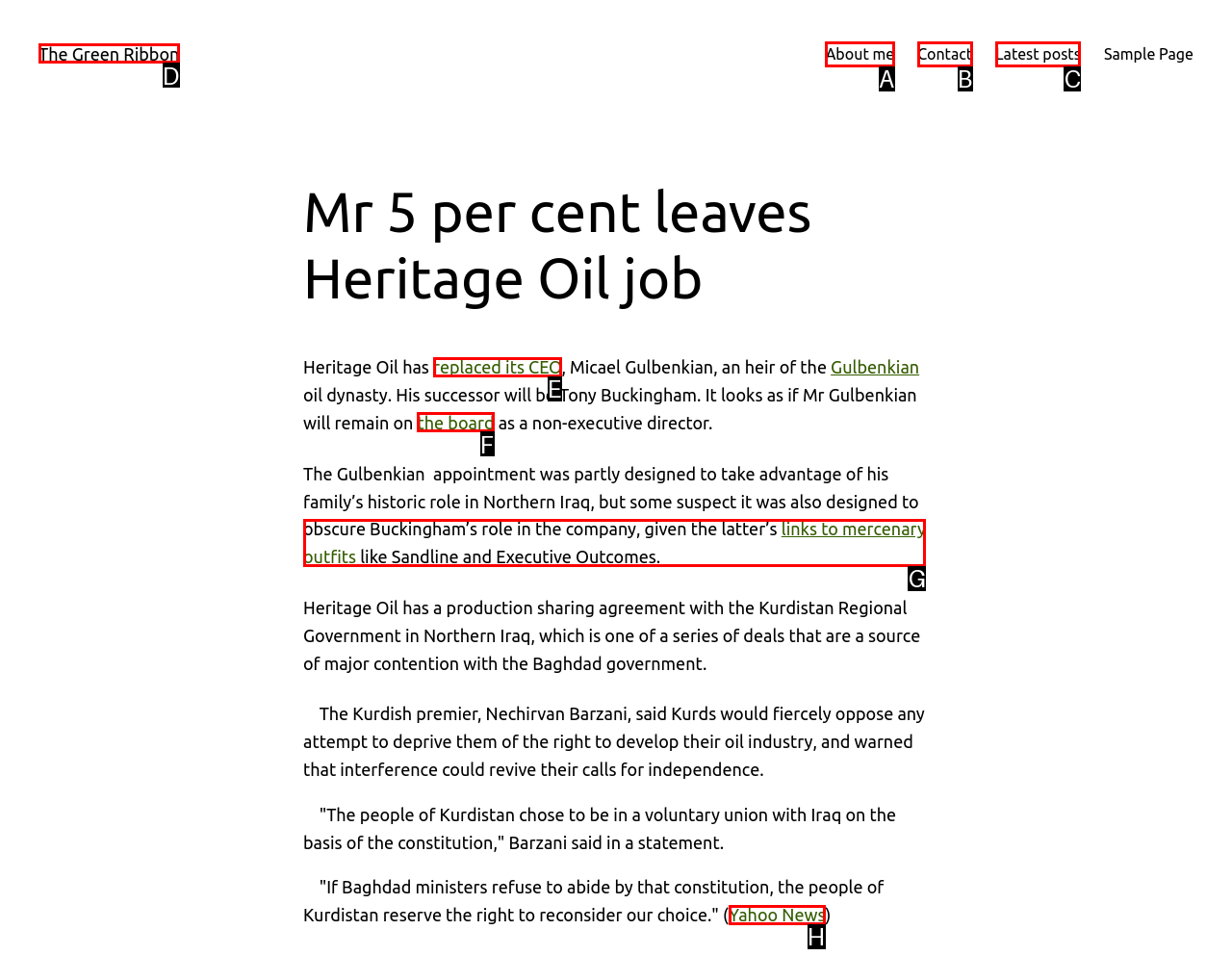Select the correct UI element to click for this task: Check the board.
Answer using the letter from the provided options.

F